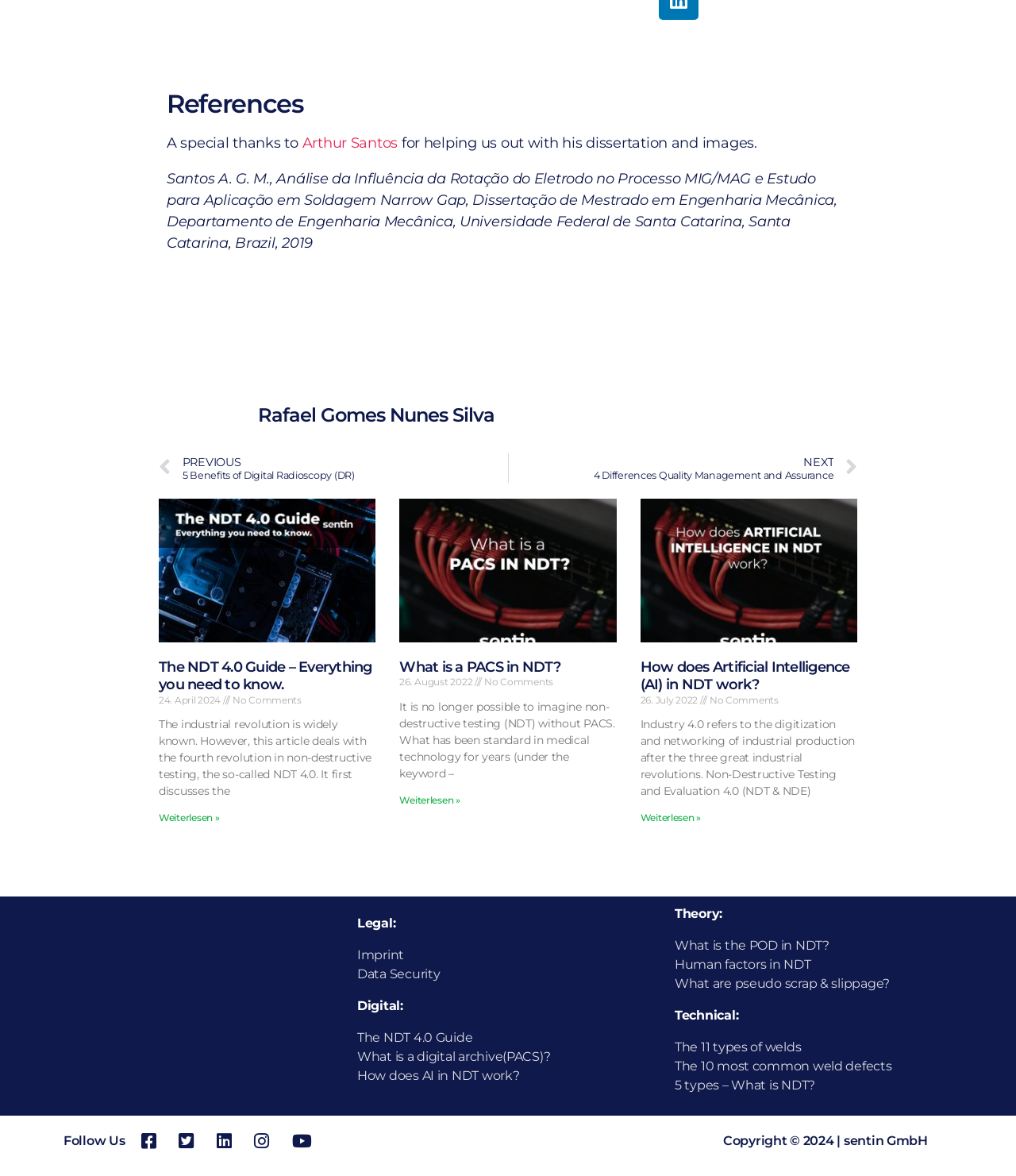Determine the bounding box coordinates of the UI element that matches the following description: "The NDT 4.0 Guide". The coordinates should be four float numbers between 0 and 1 in the format [left, top, right, bottom].

[0.352, 0.876, 0.465, 0.889]